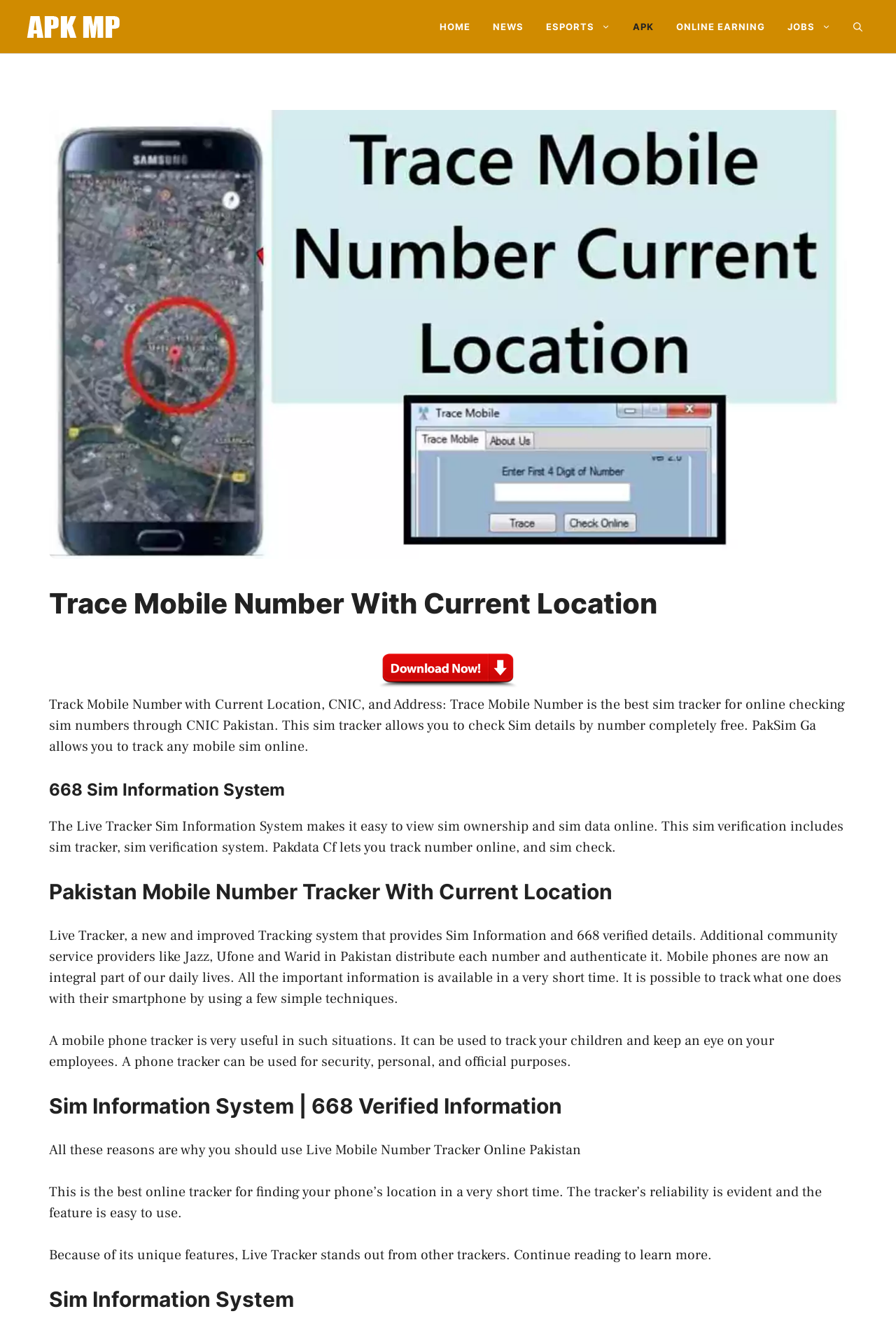From the details in the image, provide a thorough response to the question: What is the benefit of using a mobile phone tracker?

According to the website, a mobile phone tracker can be used for security, personal, and official purposes. It can be used to track children and keep an eye on employees, and it is also useful in situations where one needs to track what someone does with their smartphone.